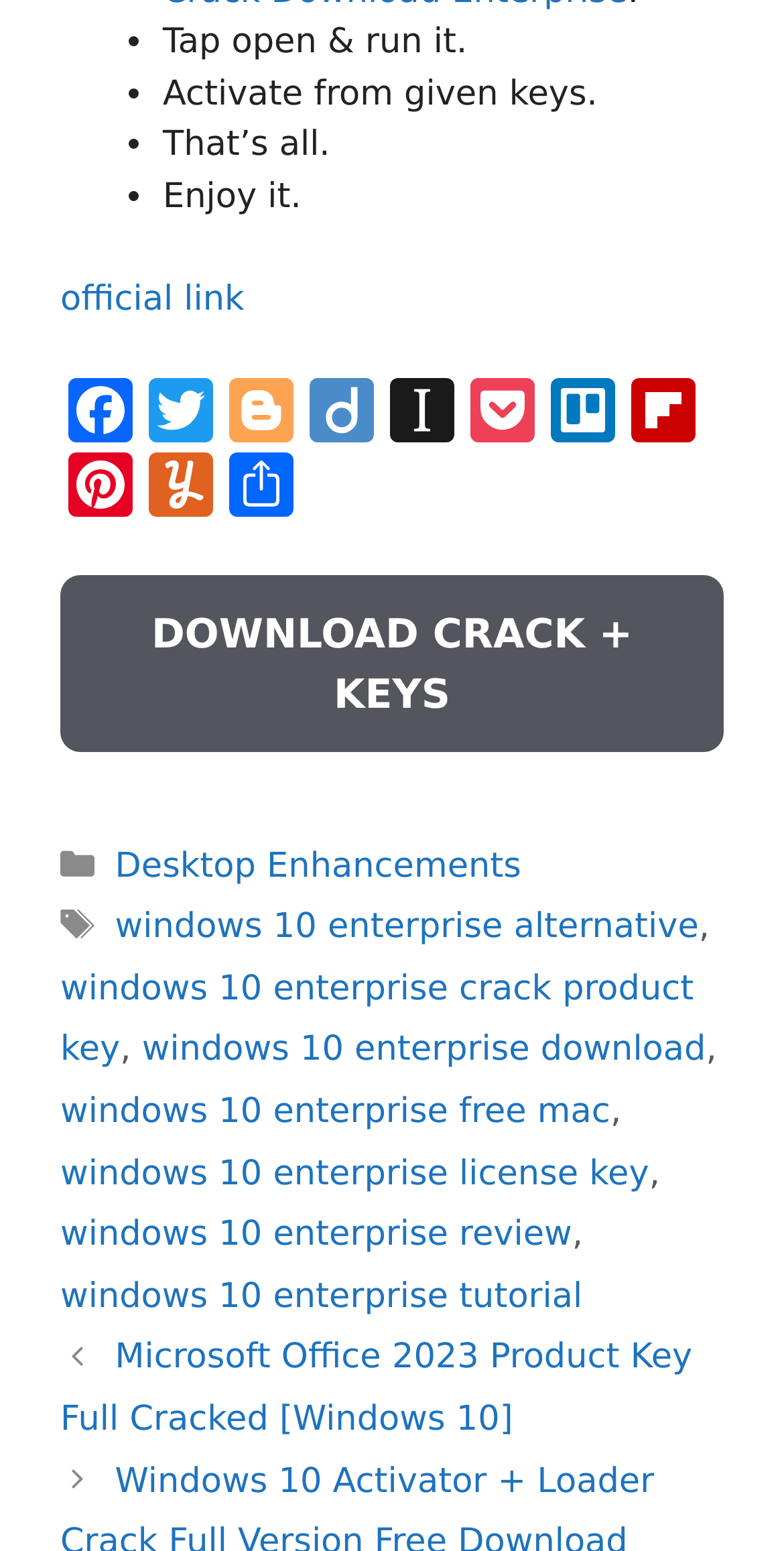Please answer the following question using a single word or phrase: 
What is the first step to run the software?

Tap open & run it.